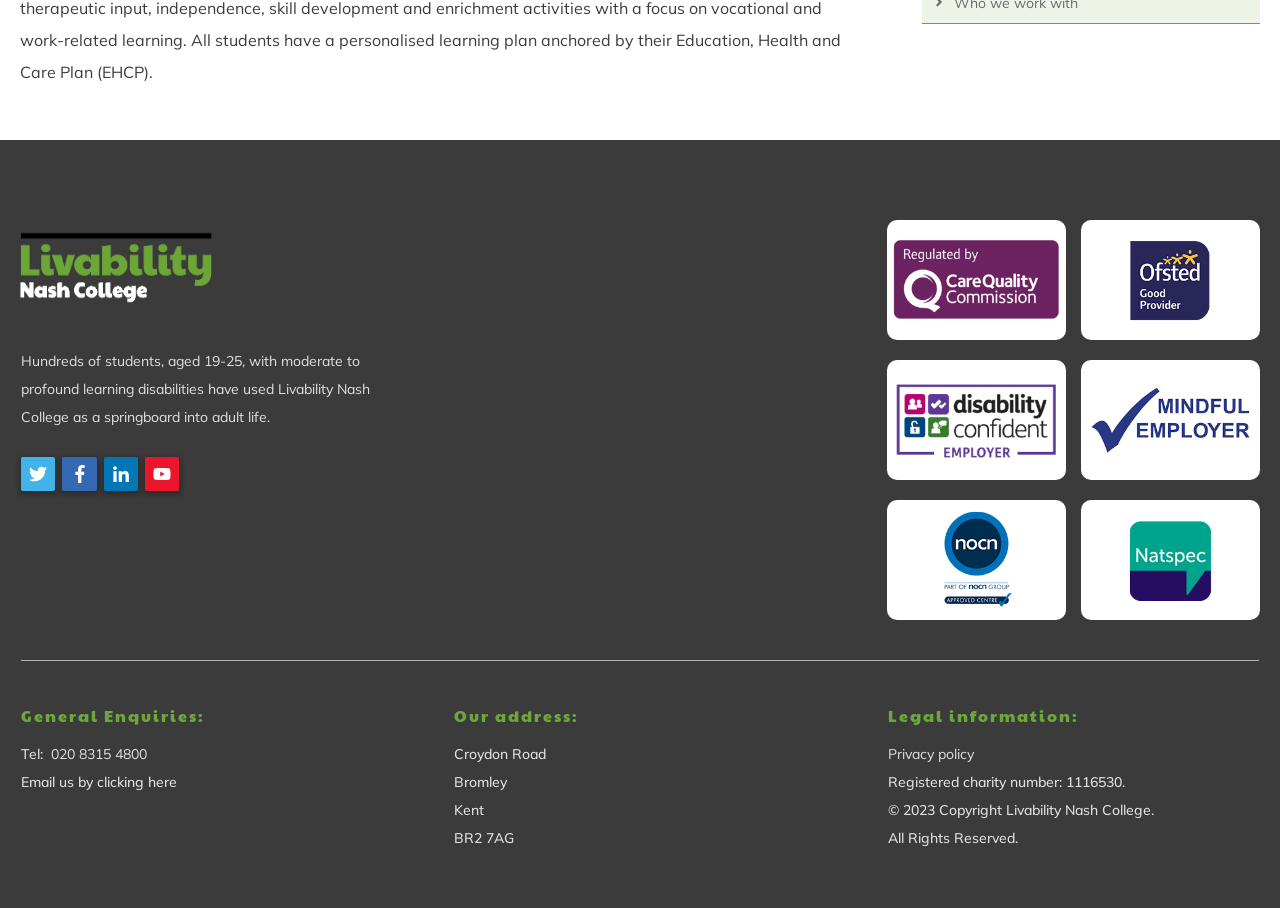Find and provide the bounding box coordinates for the UI element described with: "Privacy policy".

[0.693, 0.821, 0.761, 0.84]